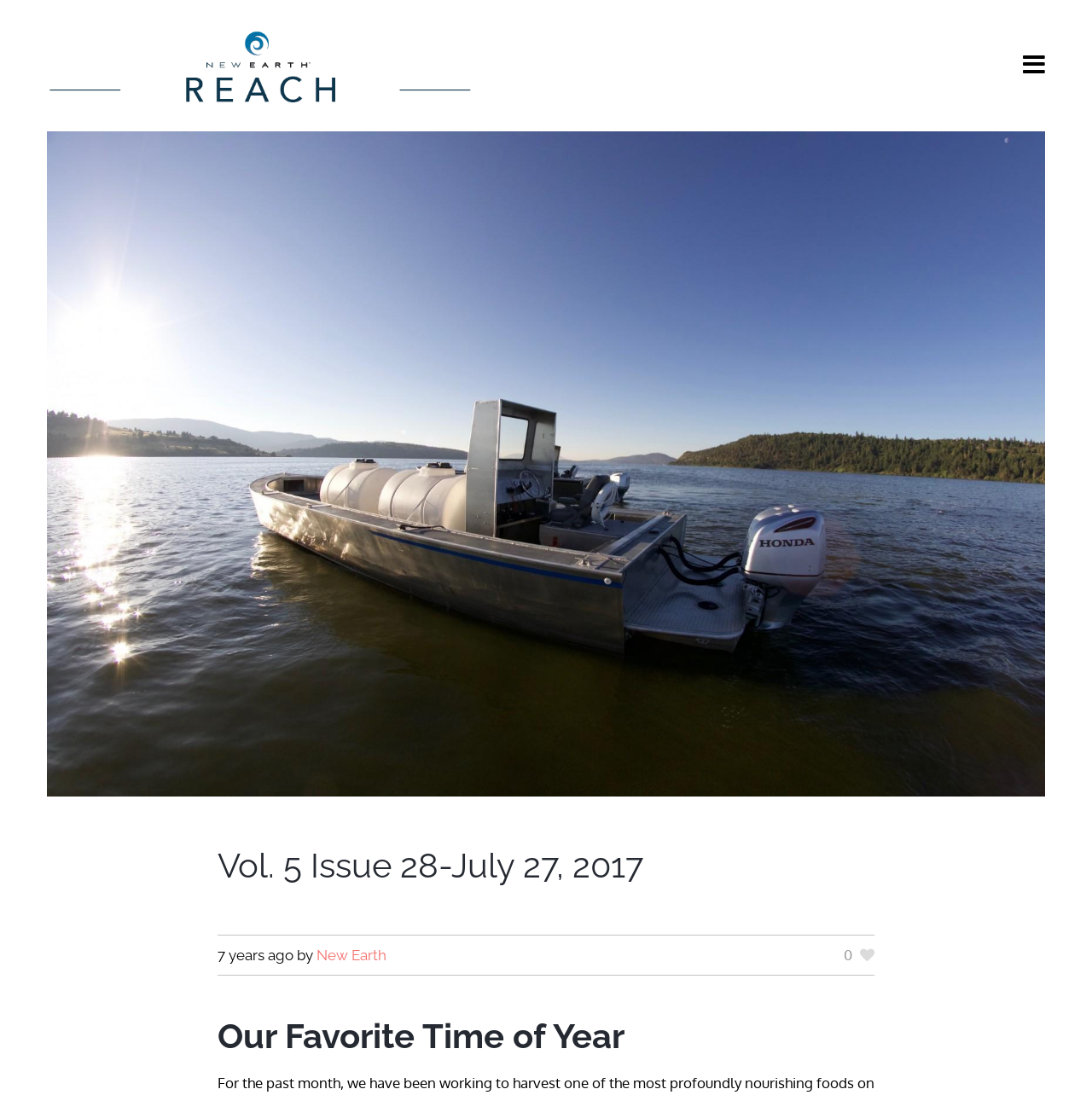Determine the main heading of the webpage and generate its text.

Vol. 5 Issue 28-July 27, 2017